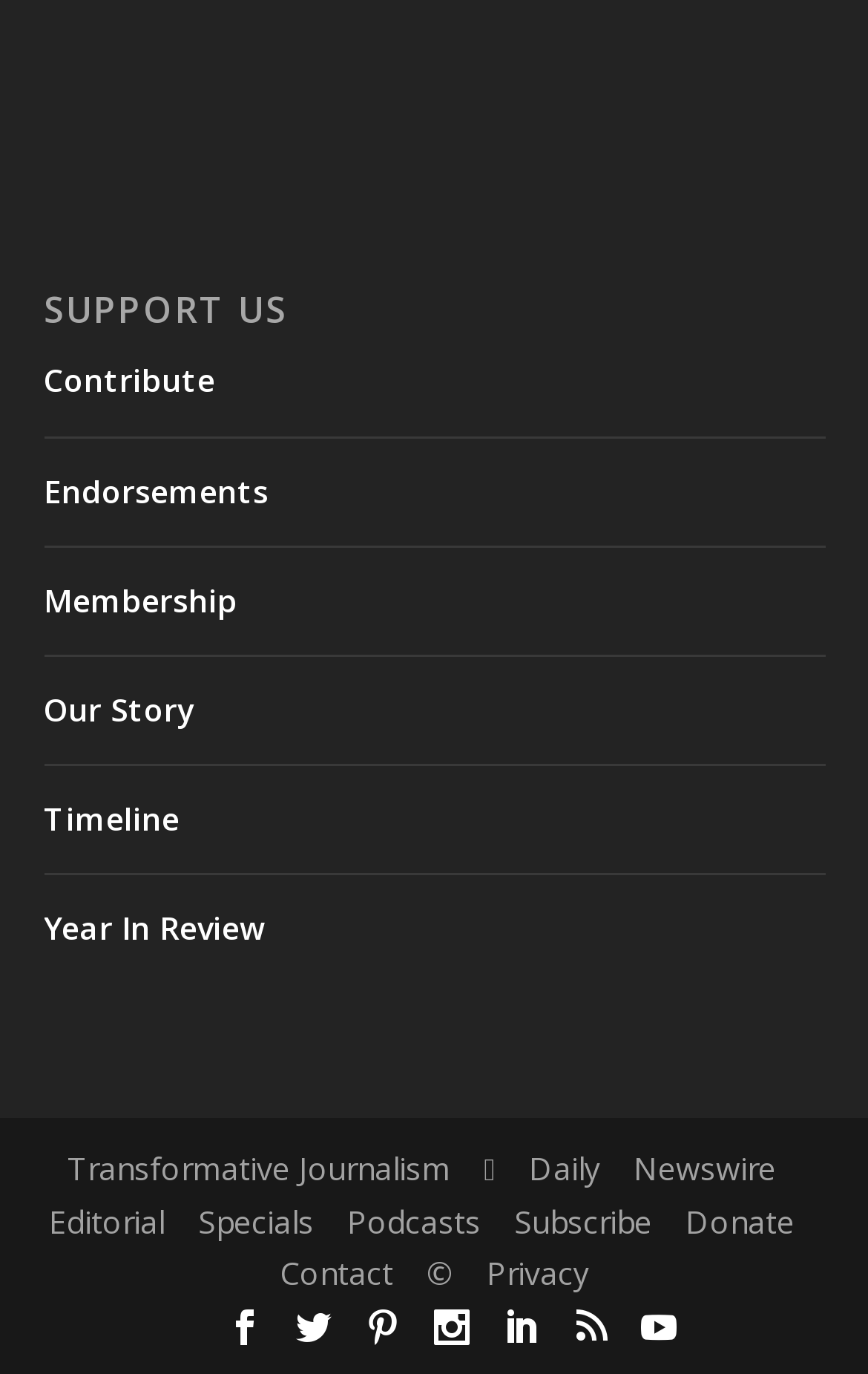What is the second link available under the support section?
Please provide a comprehensive answer based on the contents of the image.

The second link available under the support section is 'Endorsements' which is indicated by the link element with ID 342 and bounding box coordinates [0.05, 0.341, 0.309, 0.372].